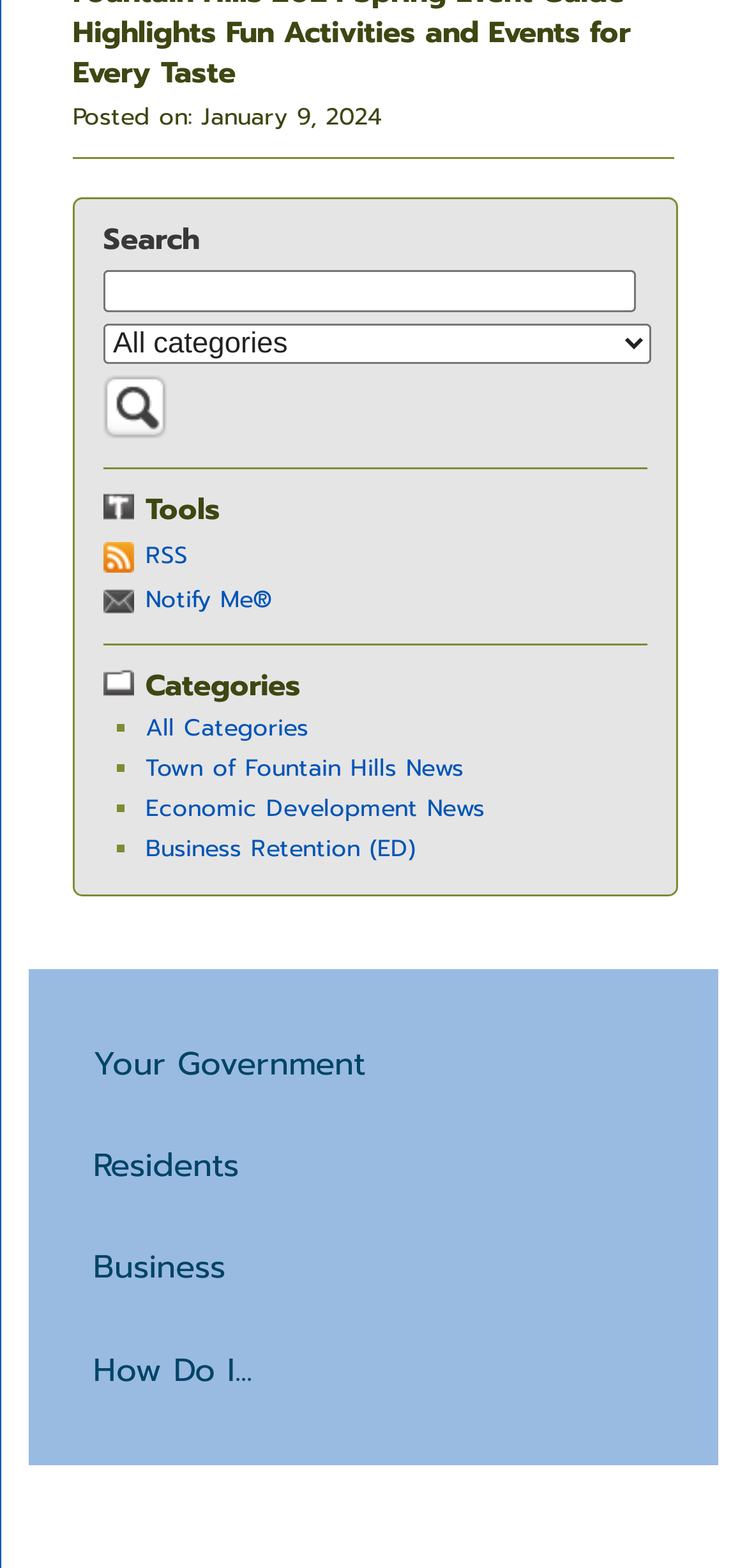Please provide a comprehensive response to the question below by analyzing the image: 
How many categories are listed?

The categories are listed under the 'Categories' heading, and there are four links: 'All Categories', 'Town of Fountain Hills News', 'Economic Development News', and 'Business Retention (ED)'.